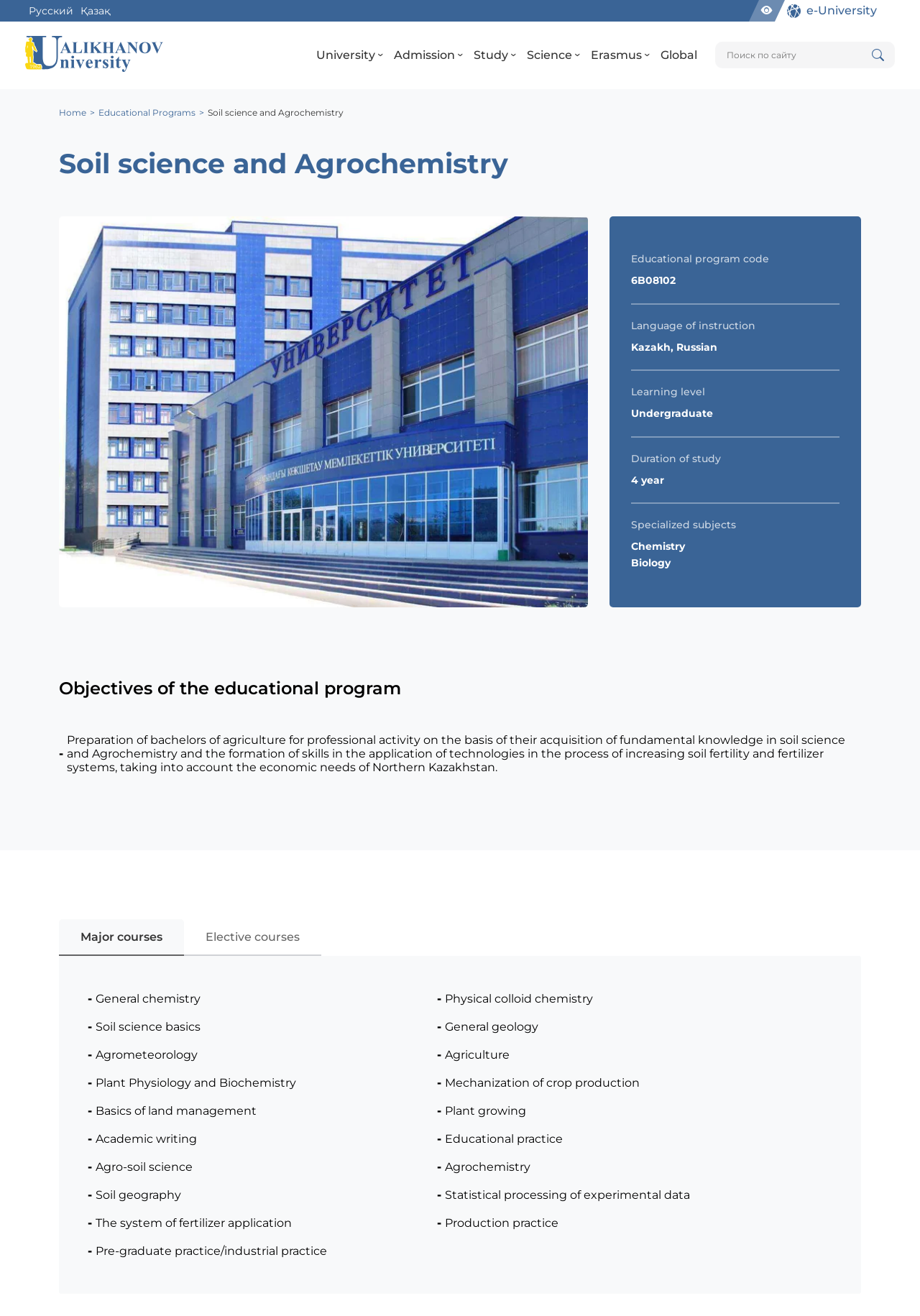What is the duration of study for the undergraduate program?
Using the information presented in the image, please offer a detailed response to the question.

I found the answer by looking at the section 'Duration of study' under the heading 'Learning level'. The static text '4 year' is listed as the duration of study for the undergraduate program.